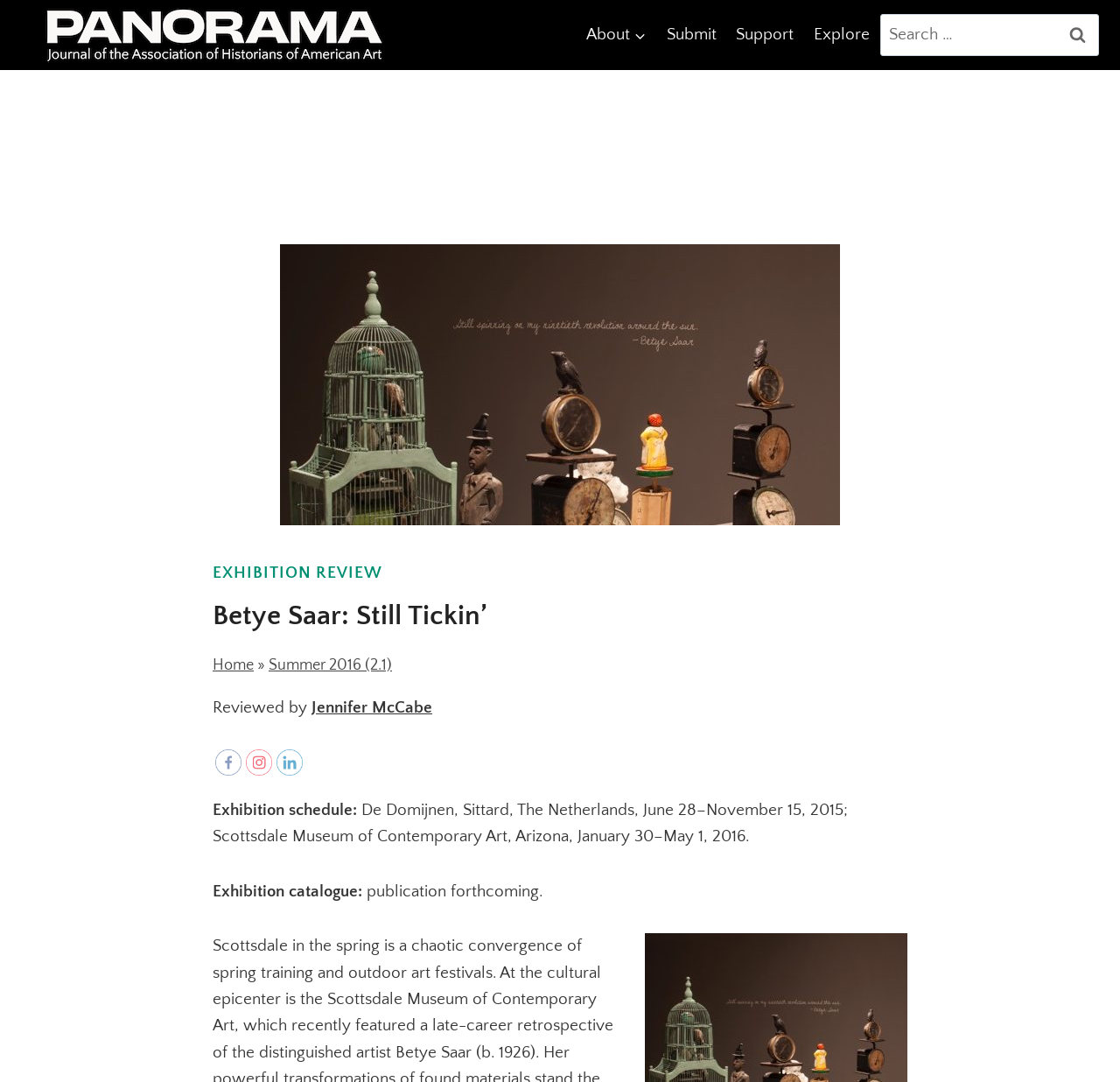Please mark the bounding box coordinates of the area that should be clicked to carry out the instruction: "Follow on Facebook".

[0.192, 0.693, 0.215, 0.717]